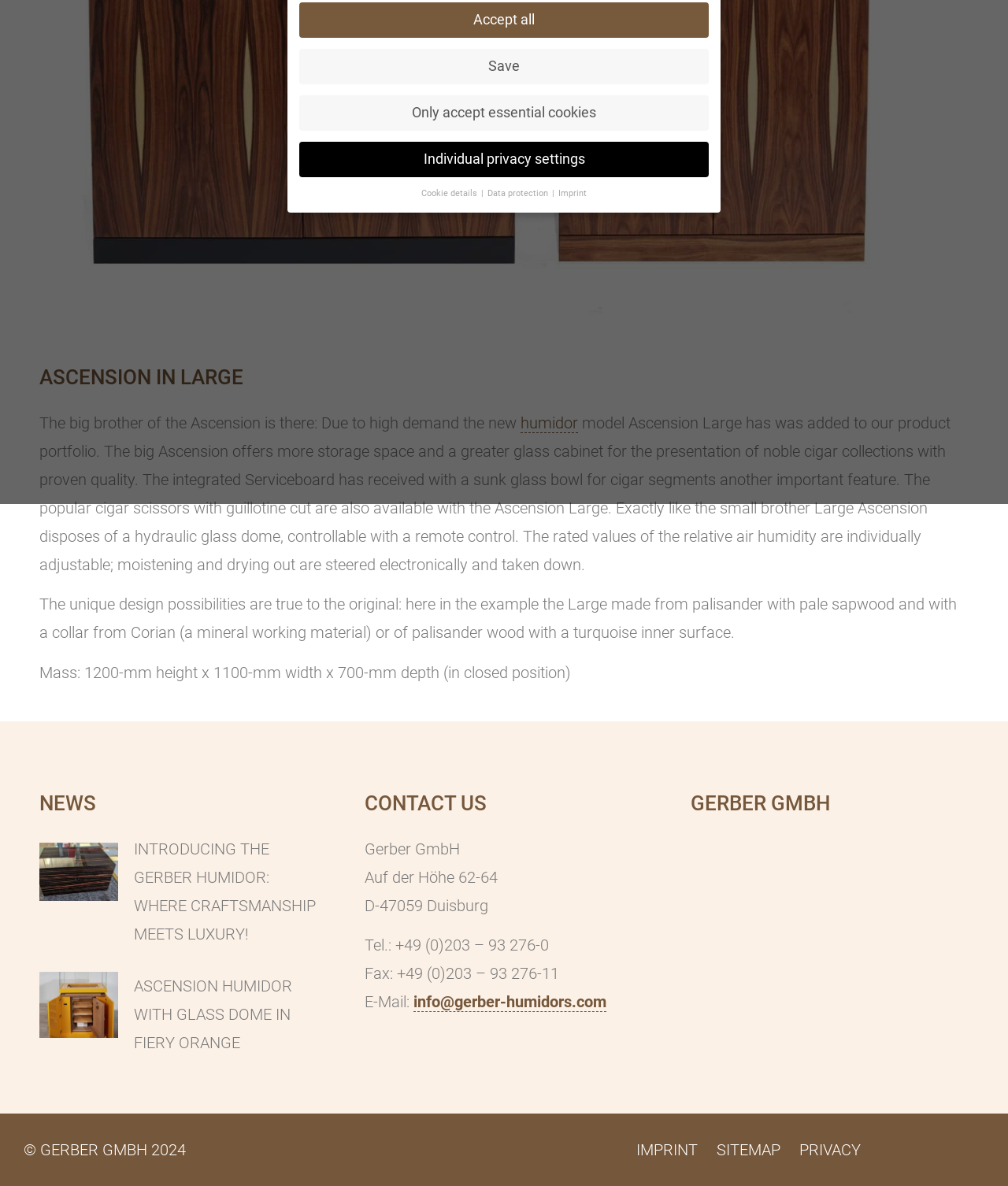Please determine the bounding box of the UI element that matches this description: Imprint. The coordinates should be given as (top-left x, top-left y, bottom-right x, bottom-right y), with all values between 0 and 1.

[0.554, 0.158, 0.582, 0.167]